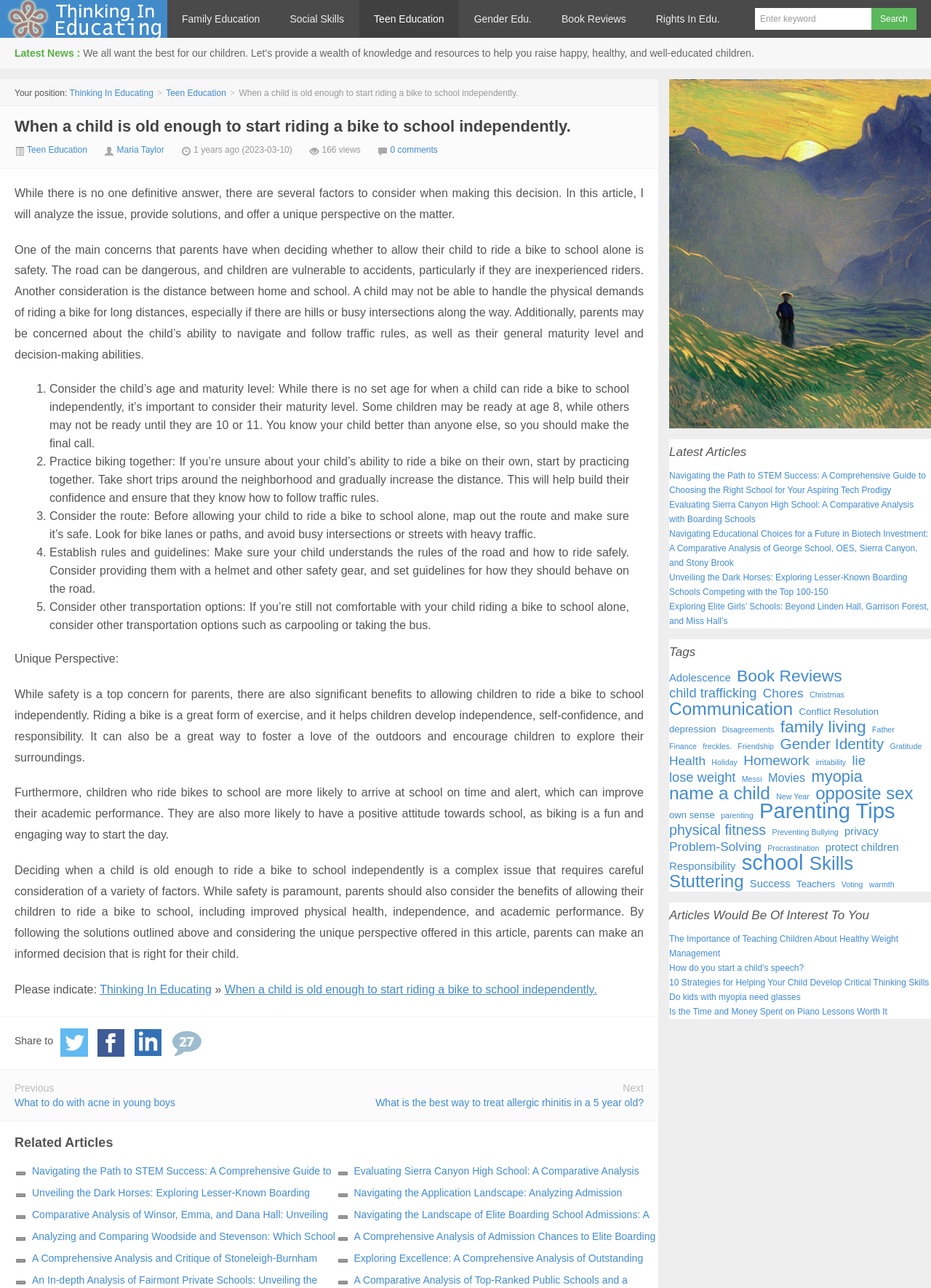Please determine the bounding box coordinates of the element's region to click for the following instruction: "Read the latest news".

[0.016, 0.037, 0.089, 0.046]